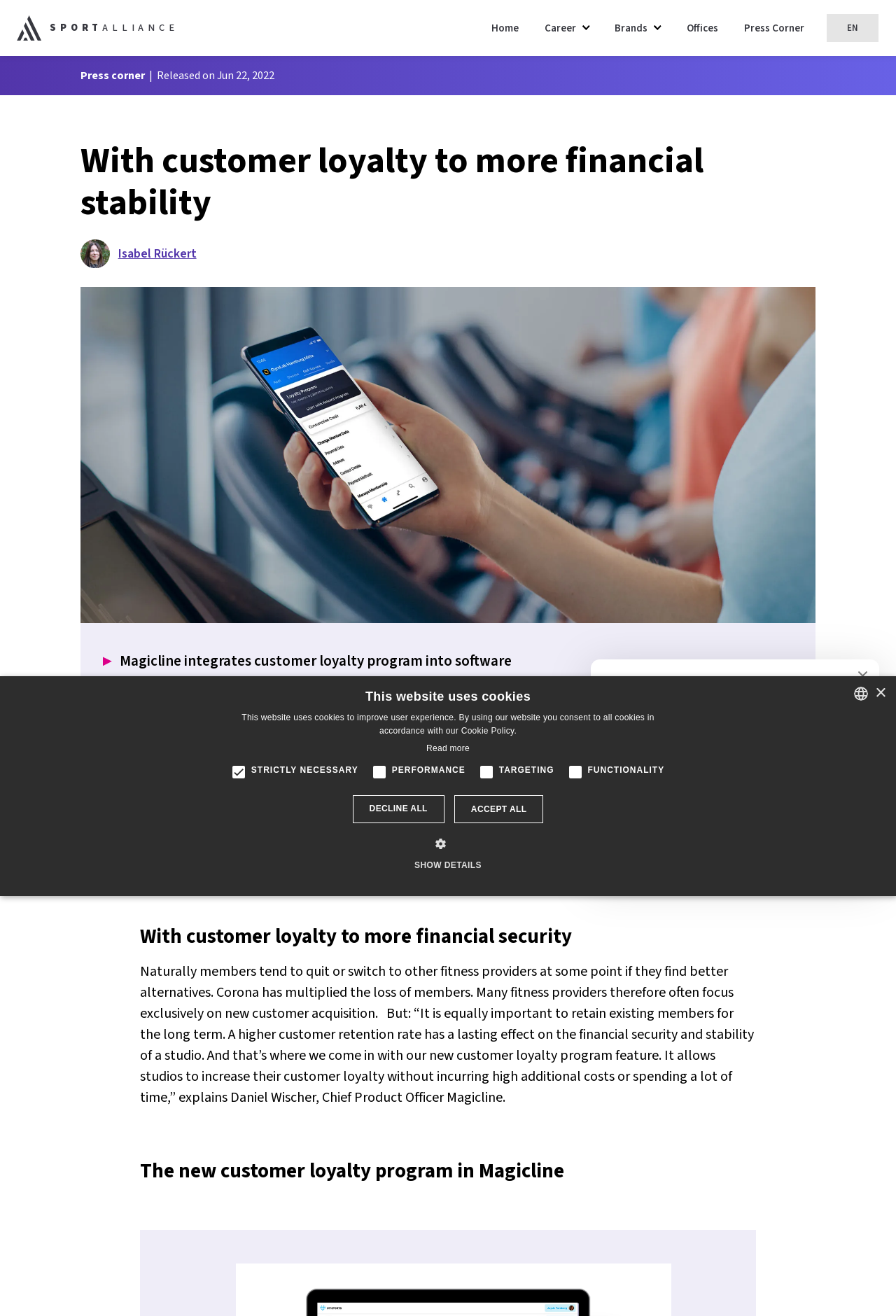Identify the bounding box coordinates of the section to be clicked to complete the task described by the following instruction: "Click the 'EN' button". The coordinates should be four float numbers between 0 and 1, formatted as [left, top, right, bottom].

[0.922, 0.01, 0.981, 0.033]